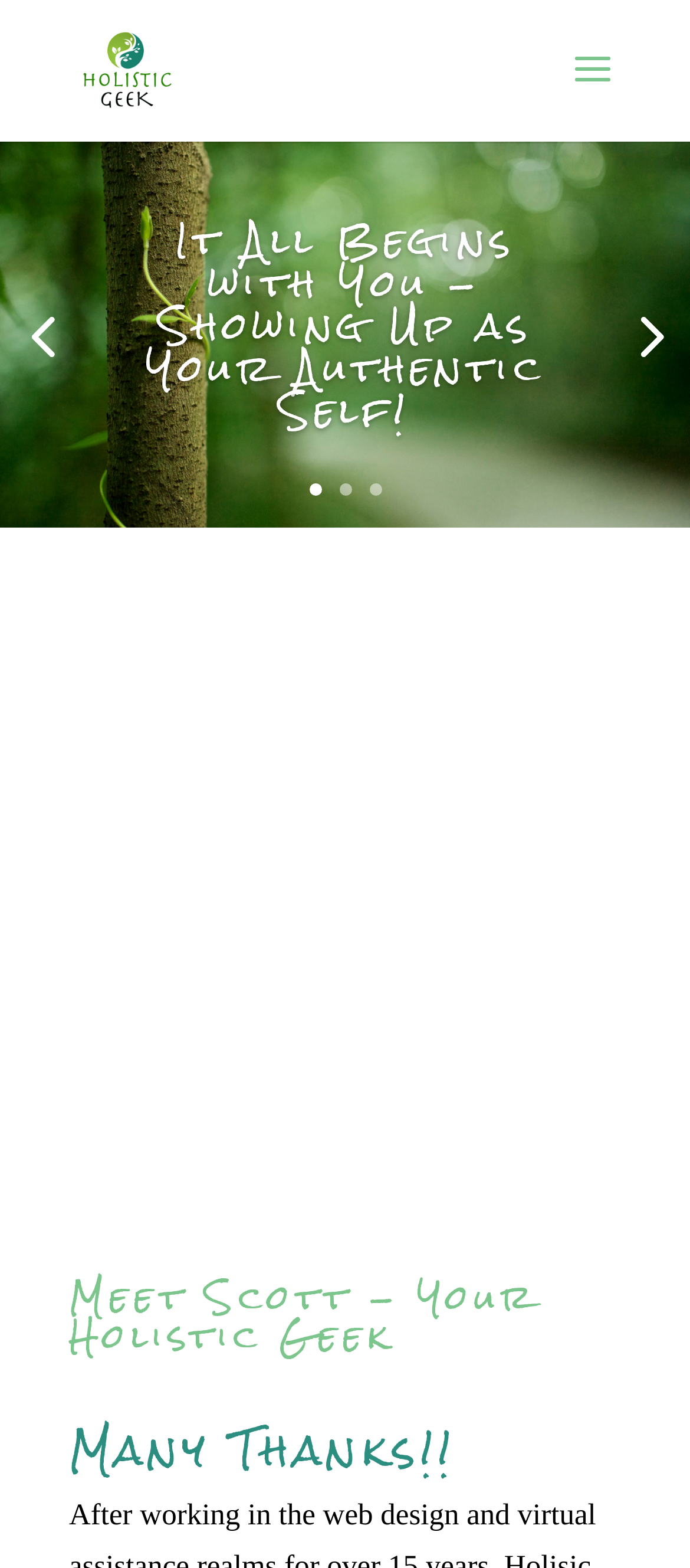Identify the bounding box coordinates of the region that needs to be clicked to carry out this instruction: "Visit Facebook page". Provide these coordinates as four float numbers ranging from 0 to 1, i.e., [left, top, right, bottom].

None